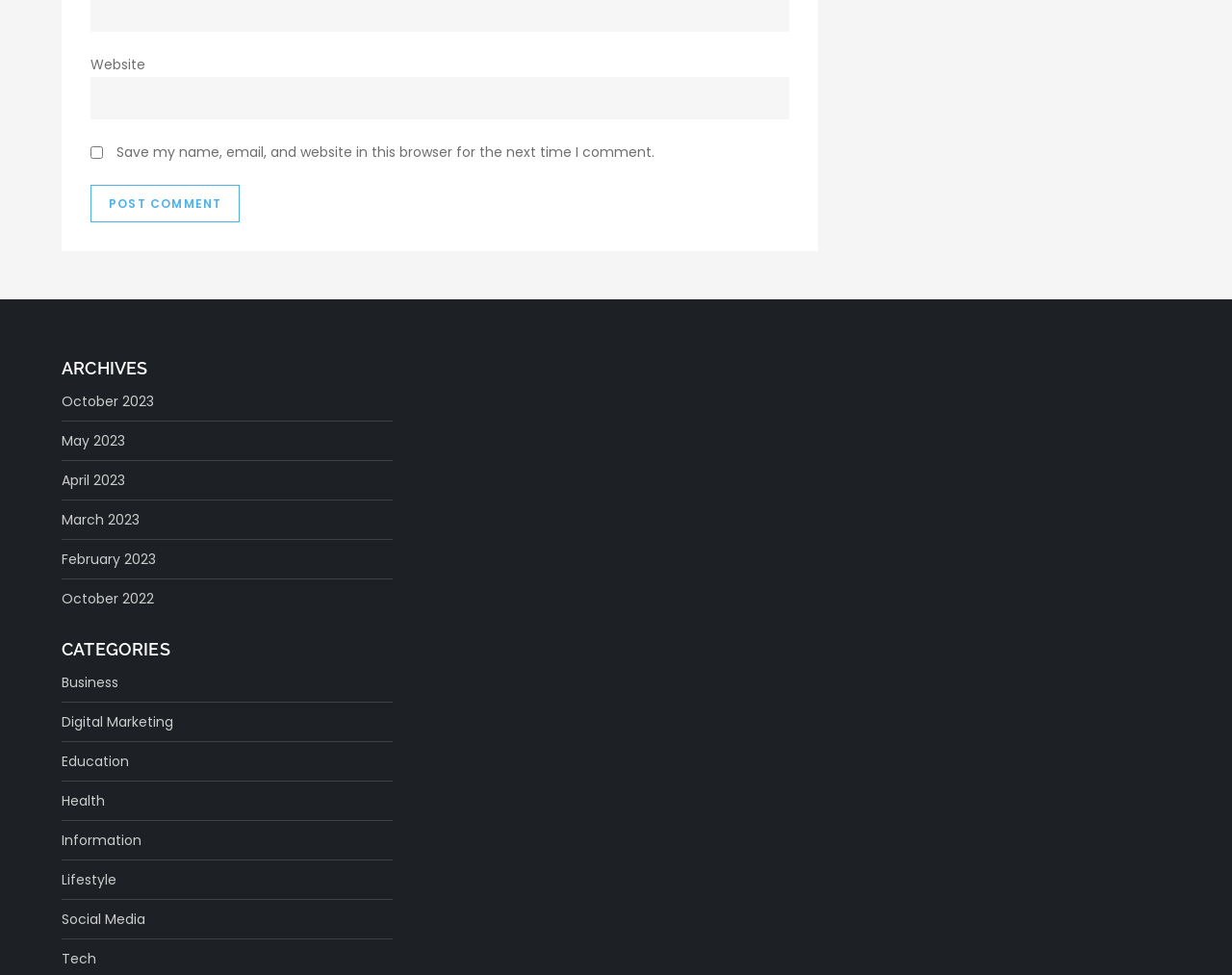Using the provided description: "Tech", find the bounding box coordinates of the corresponding UI element. The output should be four float numbers between 0 and 1, in the format [left, top, right, bottom].

[0.05, 0.971, 0.078, 0.996]